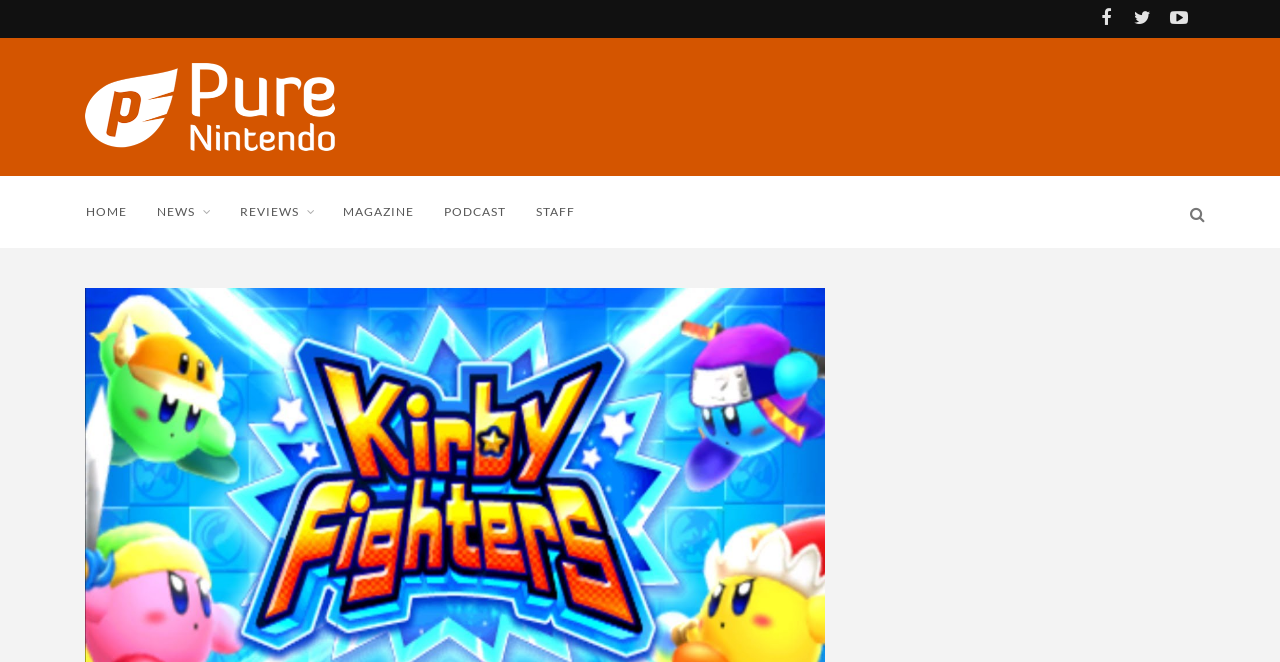Answer the following query concisely with a single word or phrase:
What is the icon next to the 'NEWS' link?

uf107